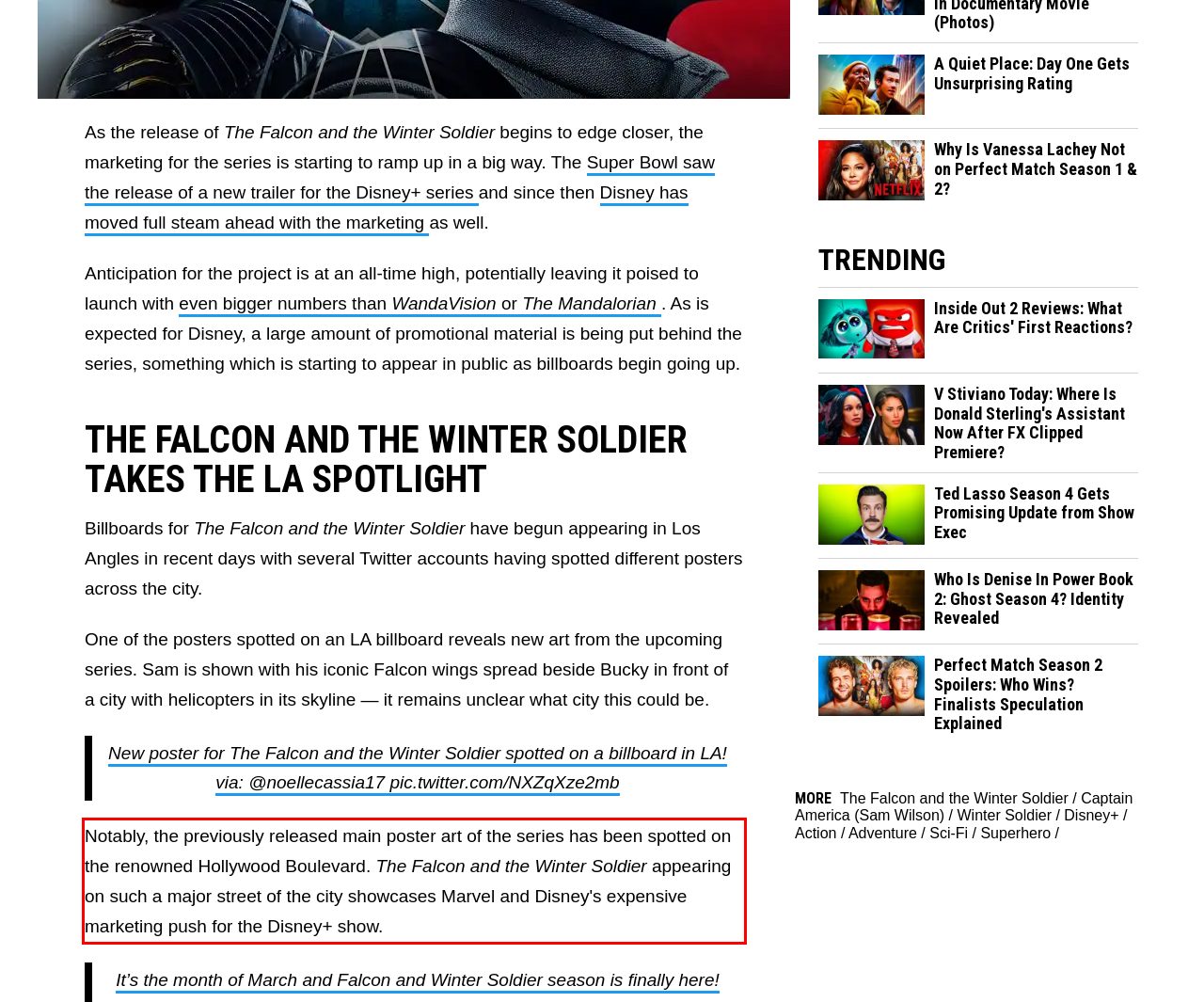Examine the webpage screenshot, find the red bounding box, and extract the text content within this marked area.

Notably, the previously released main poster art of the series has been spotted on the renowned Hollywood Boulevard. The Falcon and the Winter Soldier appearing on such a major street of the city showcases Marvel and Disney's expensive marketing push for the Disney+ show.